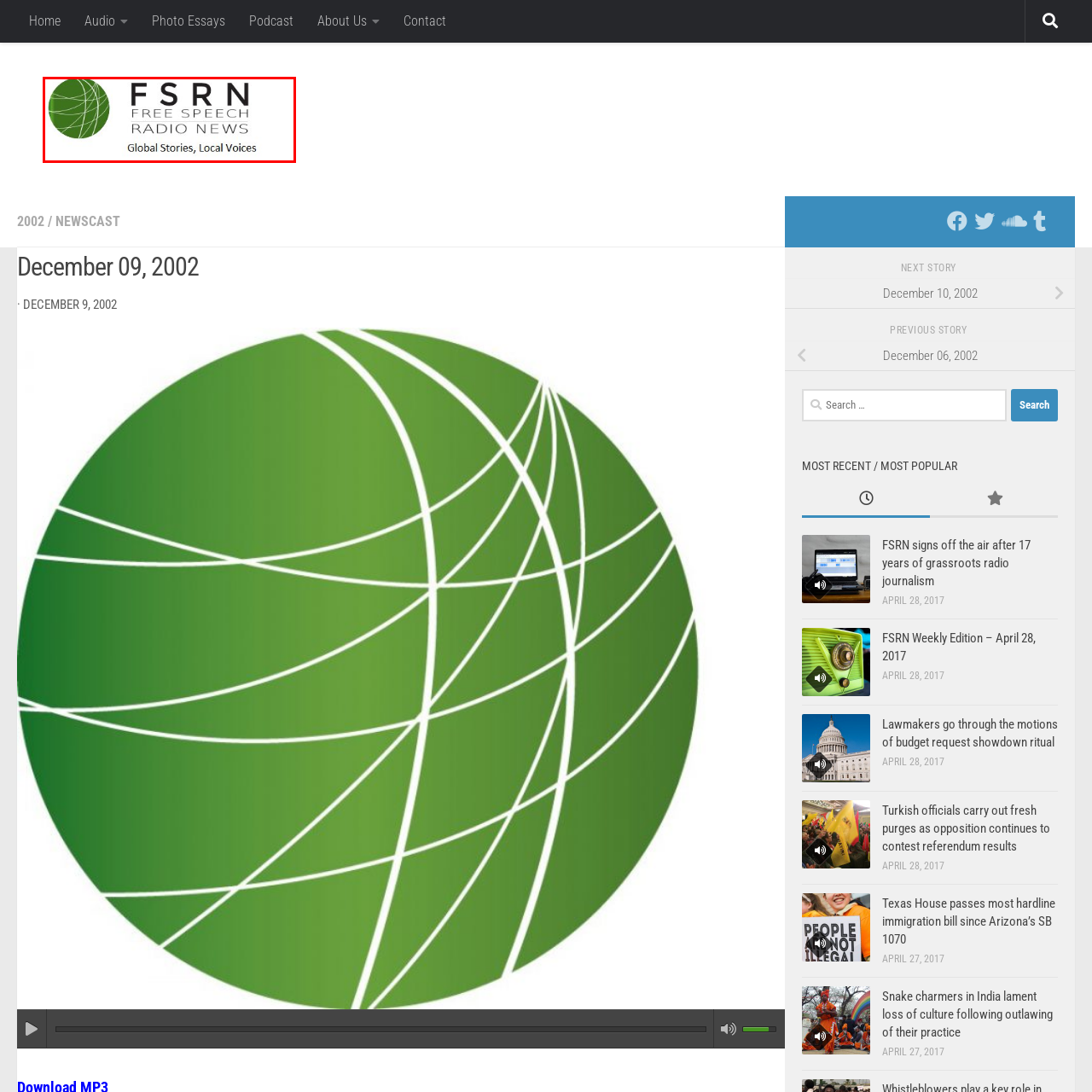Offer a detailed account of the image that is framed by the red bounding box.

The image features the logo of Free Speech Radio News (FSRN), which prominently displays the acronym "FSRN" in bold, modern typography. Below it, the full name, "FREE SPEECH RADIO NEWS," is presented in a slightly smaller font, emphasizing the organization’s focus on providing independent news coverage. Accompanying the text is a circular green emblem, symbolizing a globe, representing the global reach and local emphasis of their journalism. The tagline "Global Stories, Local Voices" encapsulates FSRN's mission to highlight diverse narratives and perspectives from around the world, aligning with their commitment to grassroots journalism.